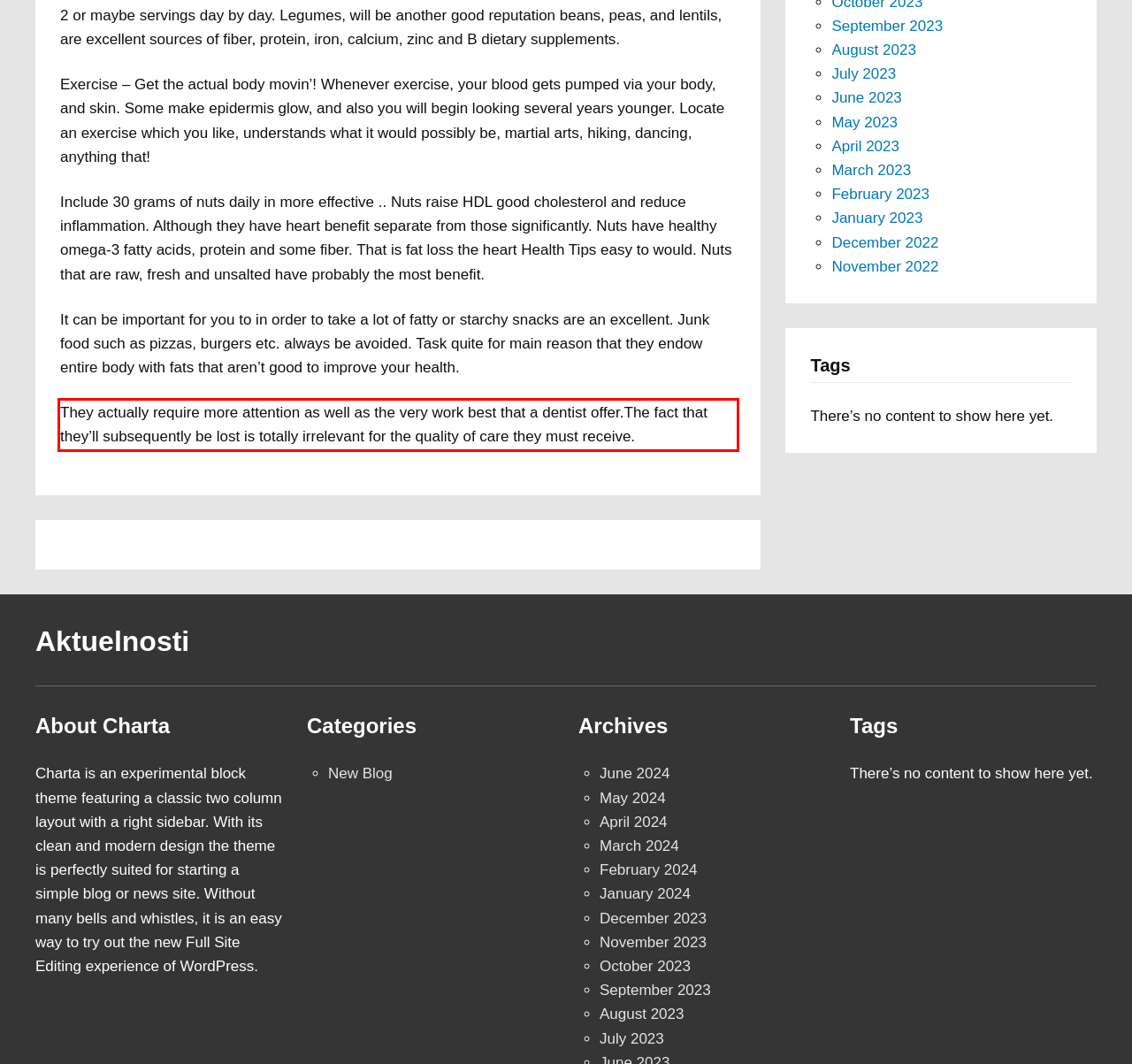You are given a screenshot with a red rectangle. Identify and extract the text within this red bounding box using OCR.

They actually require more attention as well as the very work best that a dentist offer.The fact that they’ll subsequently be lost is totally irrelevant for the quality of care they must receive.